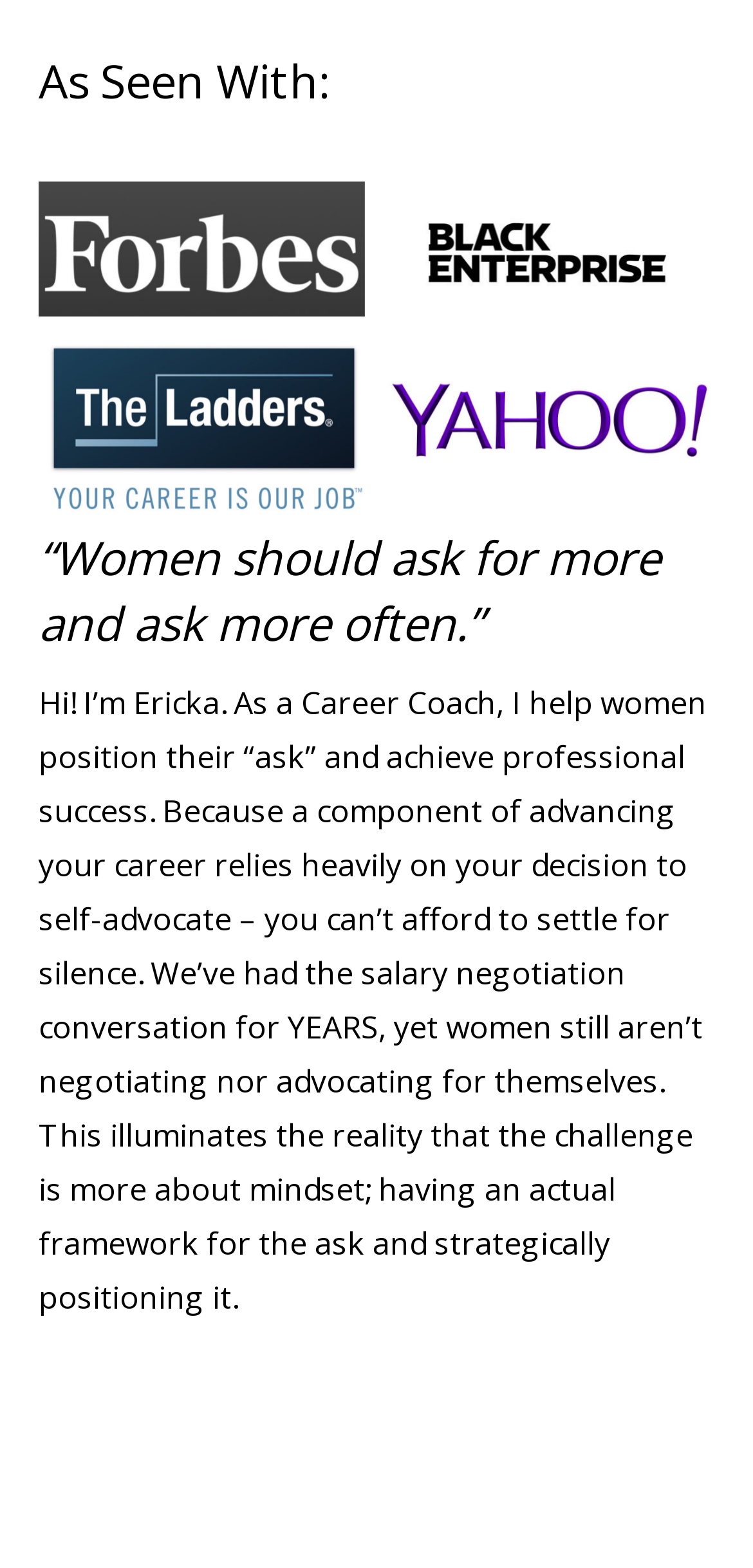Can you find the bounding box coordinates for the UI element given this description: "Go to Top"? Provide the coordinates as four float numbers between 0 and 1: [left, top, right, bottom].

[0.872, 0.347, 0.974, 0.396]